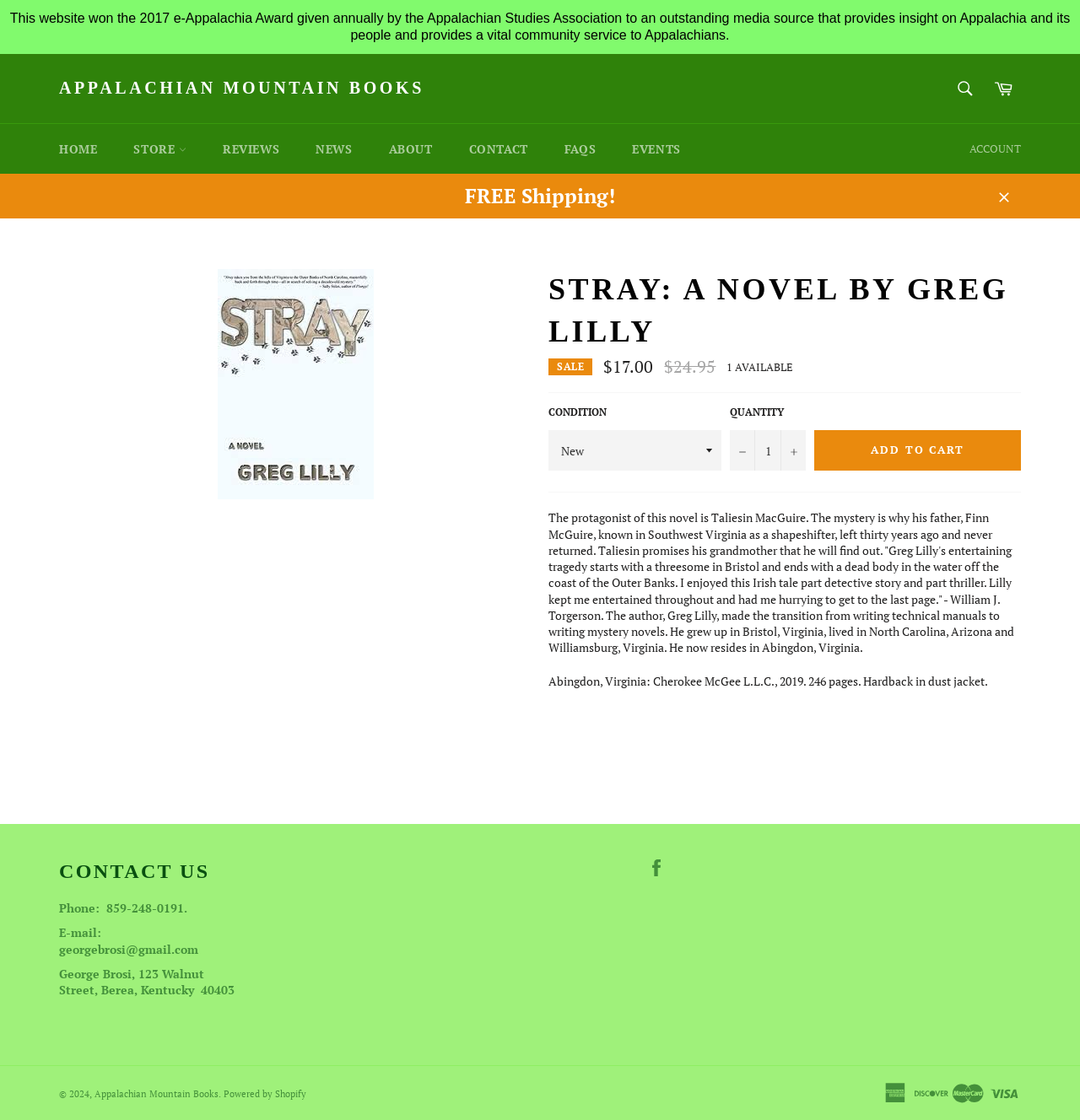Using the description: "Appalachian Mountain Books", identify the bounding box of the corresponding UI element in the screenshot.

[0.088, 0.971, 0.202, 0.982]